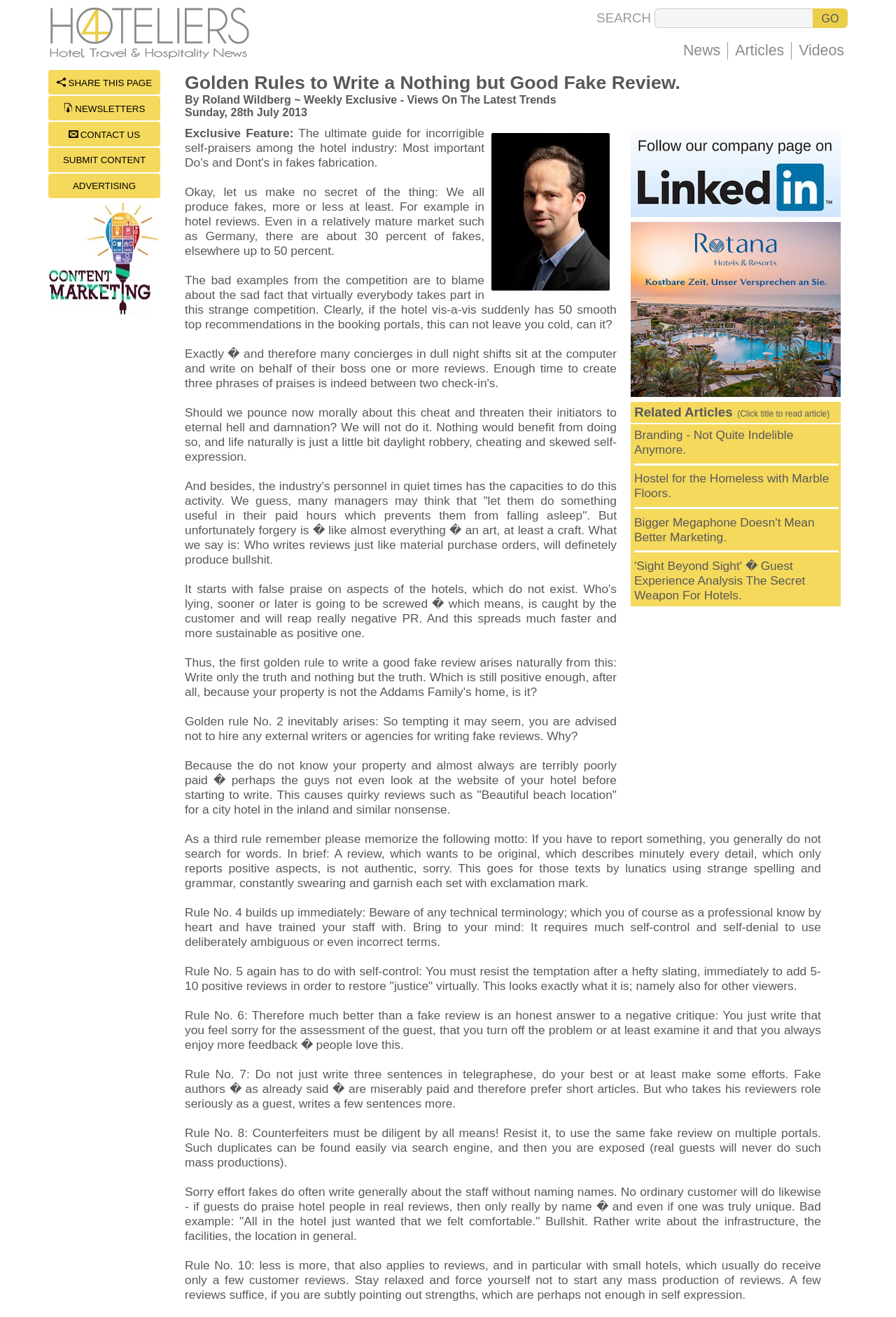Please identify the bounding box coordinates of the area that needs to be clicked to follow this instruction: "Apply to the programme".

None